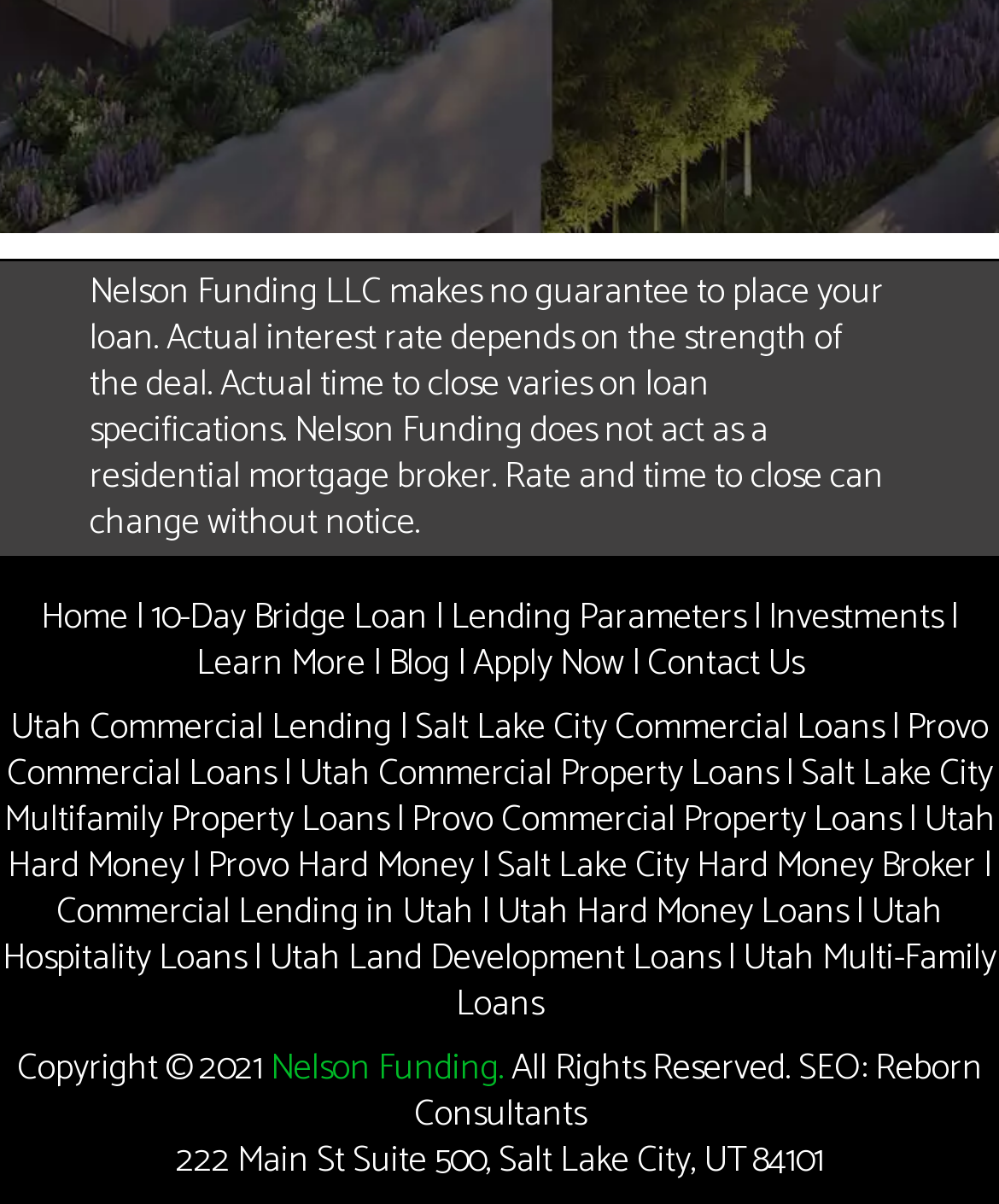Find and provide the bounding box coordinates for the UI element described with: "Utah Hard Money".

[0.008, 0.658, 0.996, 0.745]